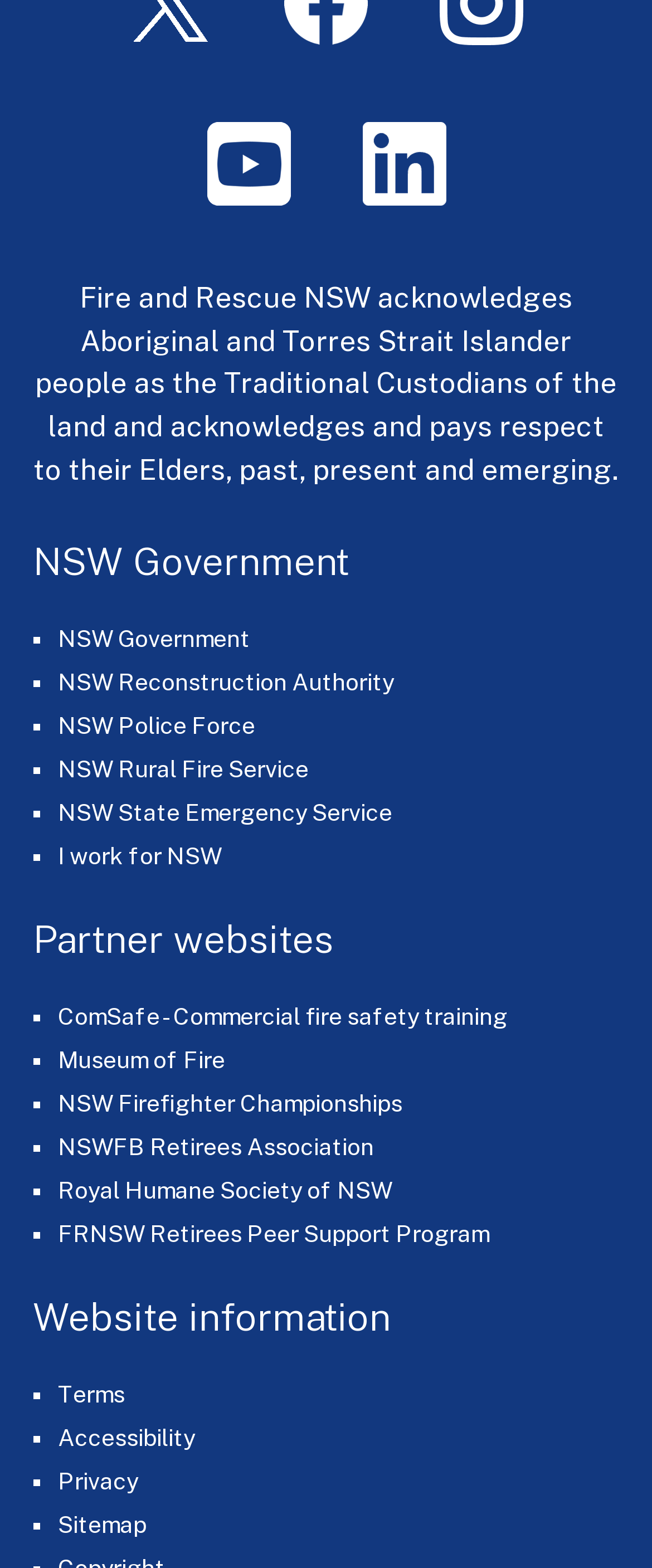Please locate the bounding box coordinates of the element that should be clicked to complete the given instruction: "Visit Twitter".

[0.146, 0.036, 0.377, 0.053]